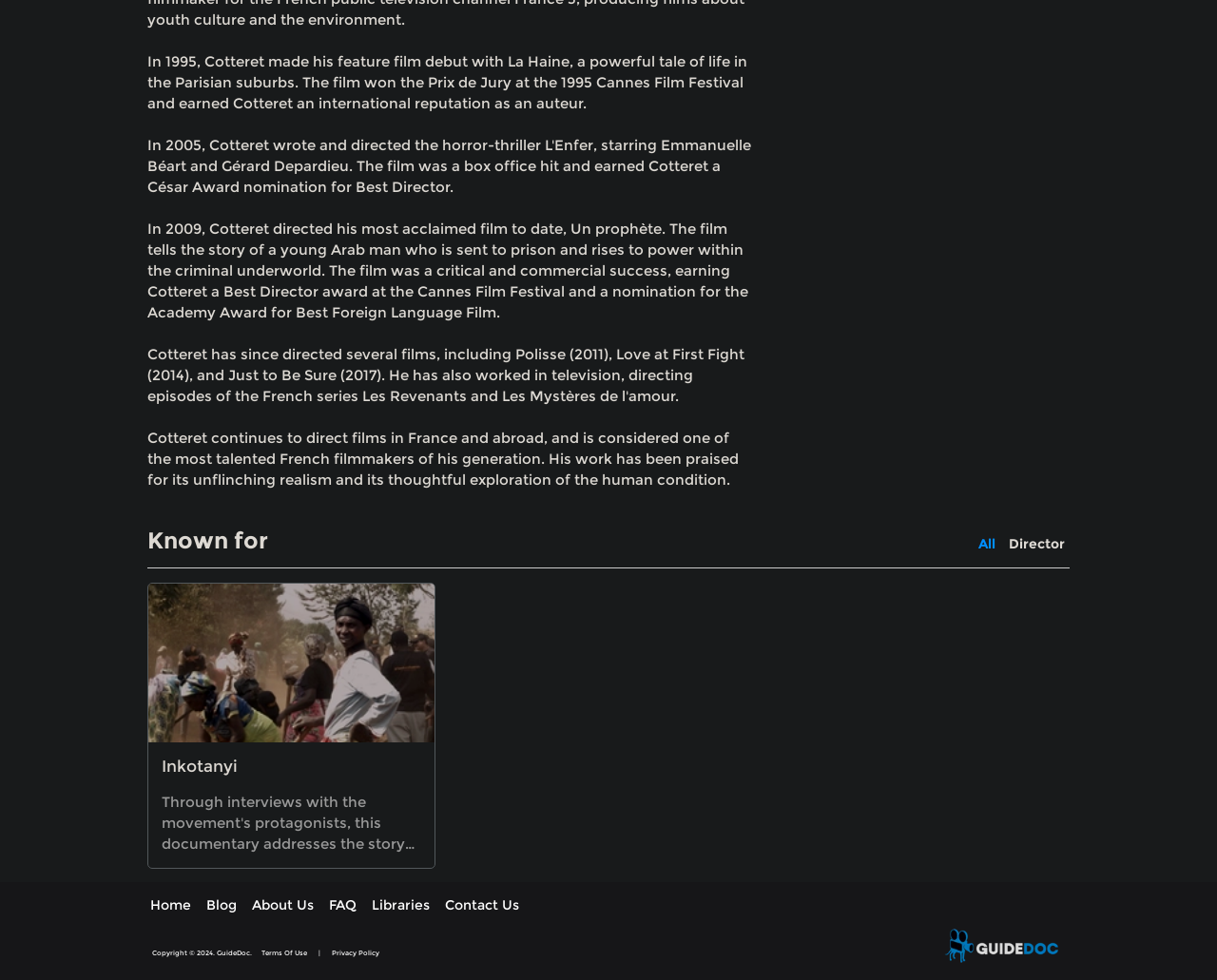Using the webpage screenshot, locate the HTML element that fits the following description and provide its bounding box: "Contact Us".

[0.366, 0.914, 0.427, 0.933]